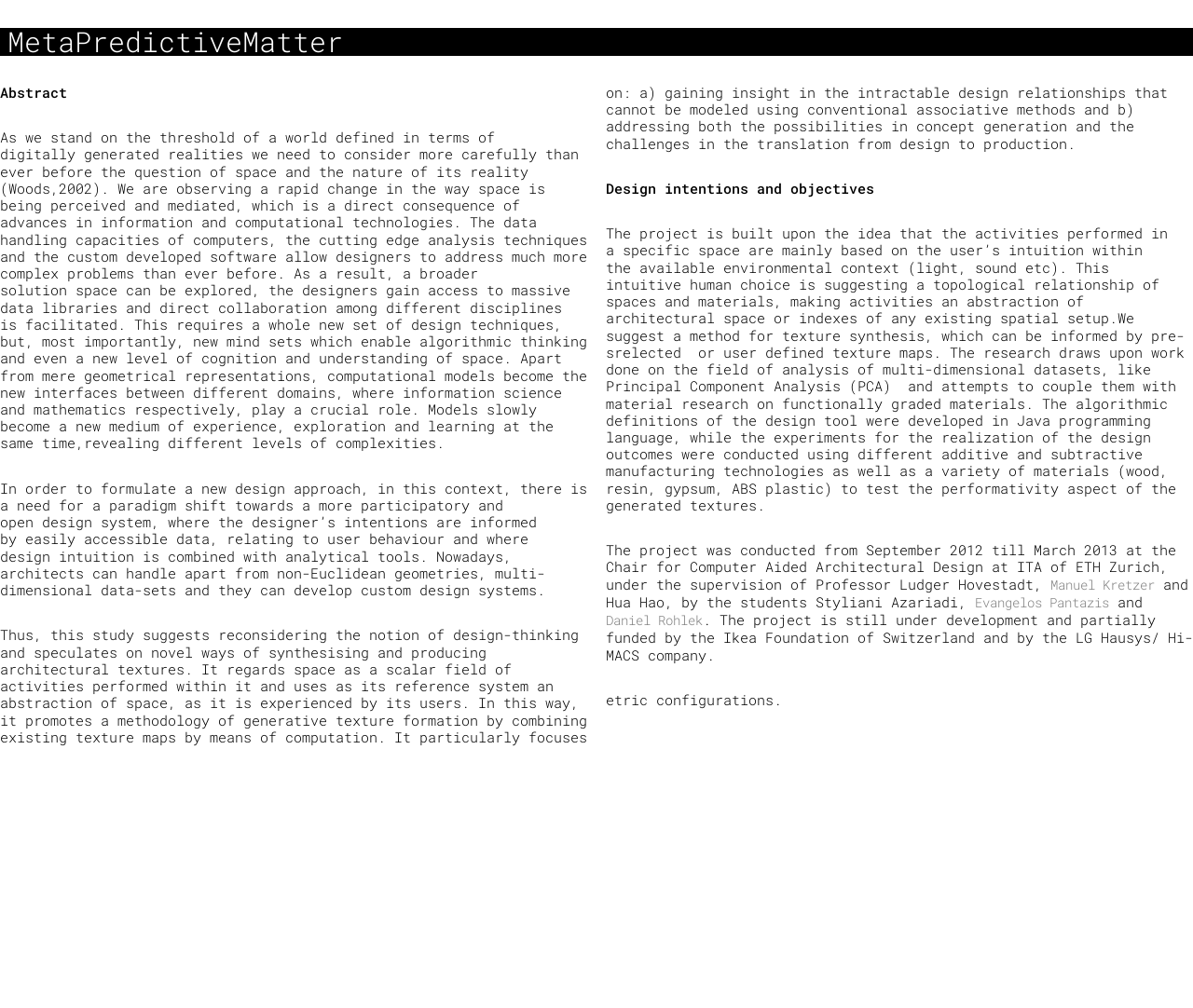What is the role of user behavior in this design approach?
Answer with a single word or phrase by referring to the visual content.

Informing design intentions